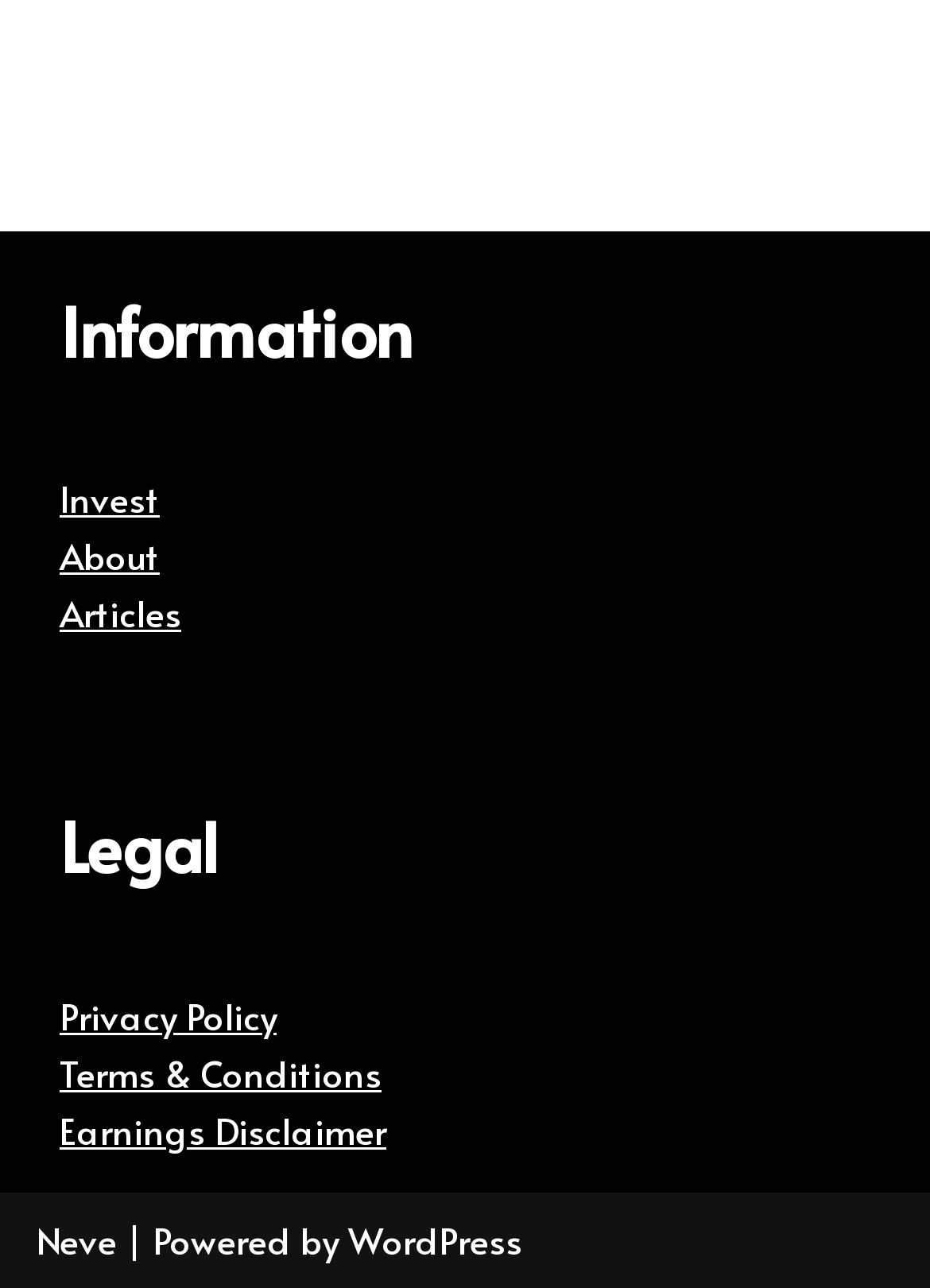Locate the bounding box coordinates of the clickable area needed to fulfill the instruction: "Read Articles".

[0.064, 0.456, 0.195, 0.495]